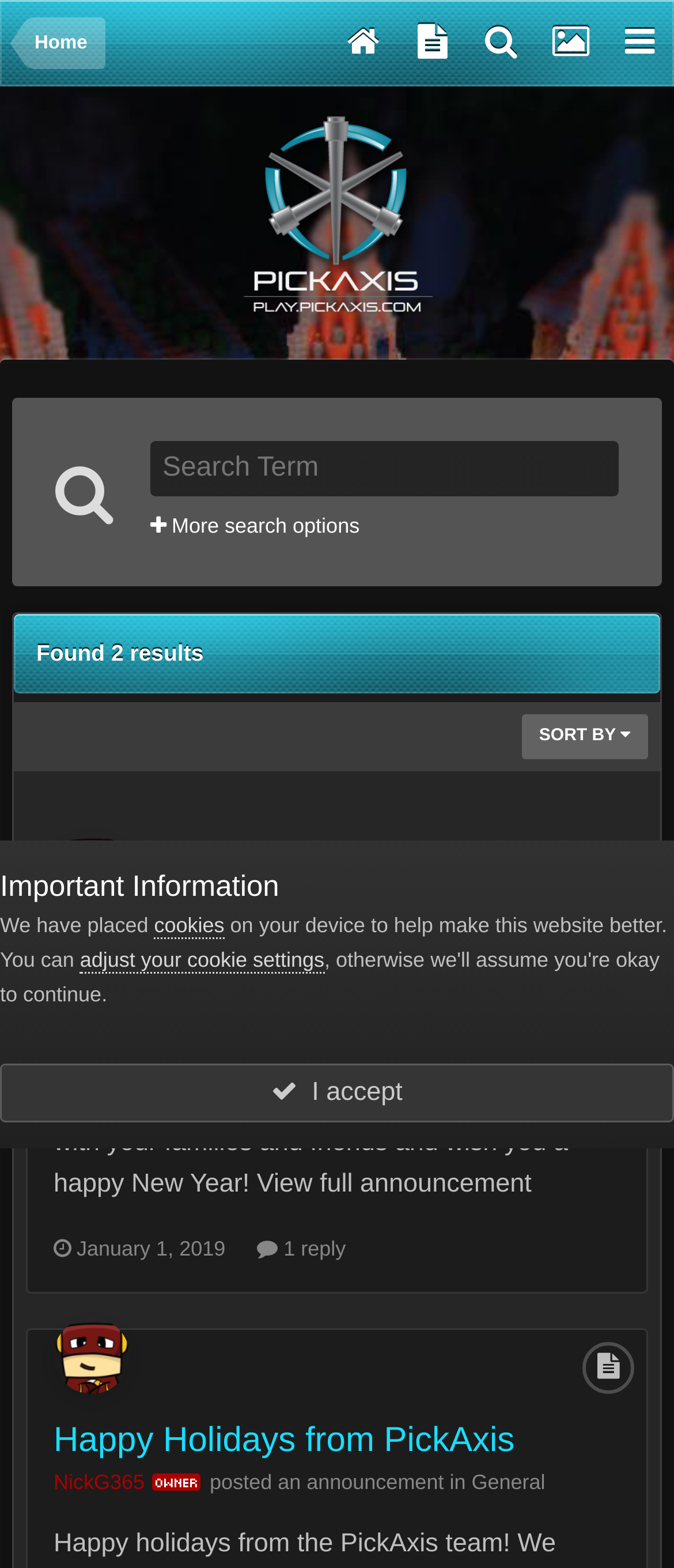From the webpage screenshot, predict the bounding box coordinates (top-left x, top-left y, bottom-right x, bottom-right y) for the UI element described here: More search options

[0.223, 0.328, 0.533, 0.343]